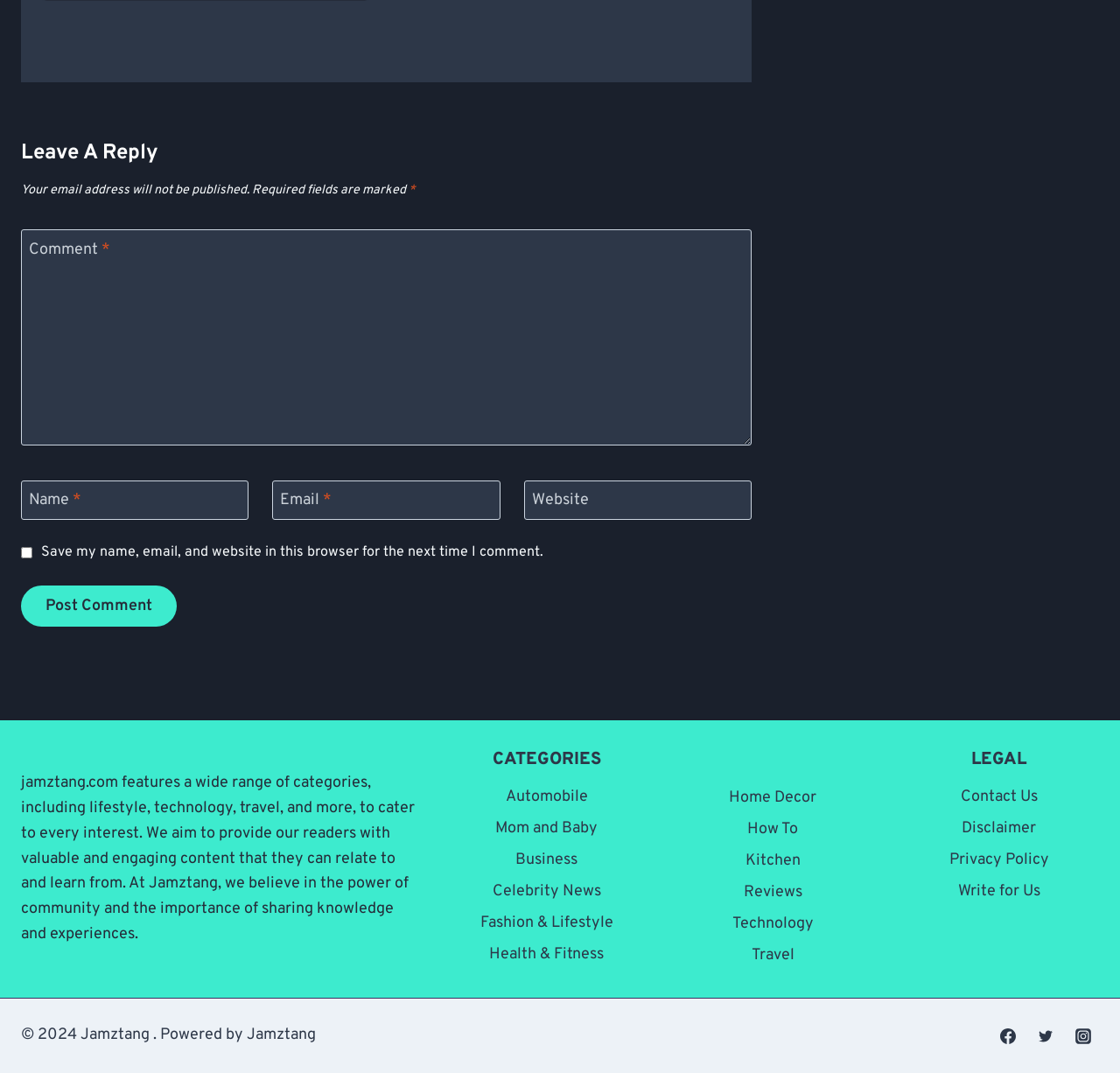What is the purpose of the website?
Please respond to the question thoroughly and include all relevant details.

Based on the static text 'jamztang.com features a wide range of categories, including lifestyle, technology, travel, and more, to cater to every interest. We aim to provide our readers with valuable and engaging content that they can relate to and learn from.', it can be inferred that the purpose of the website is to provide valuable content to its readers.